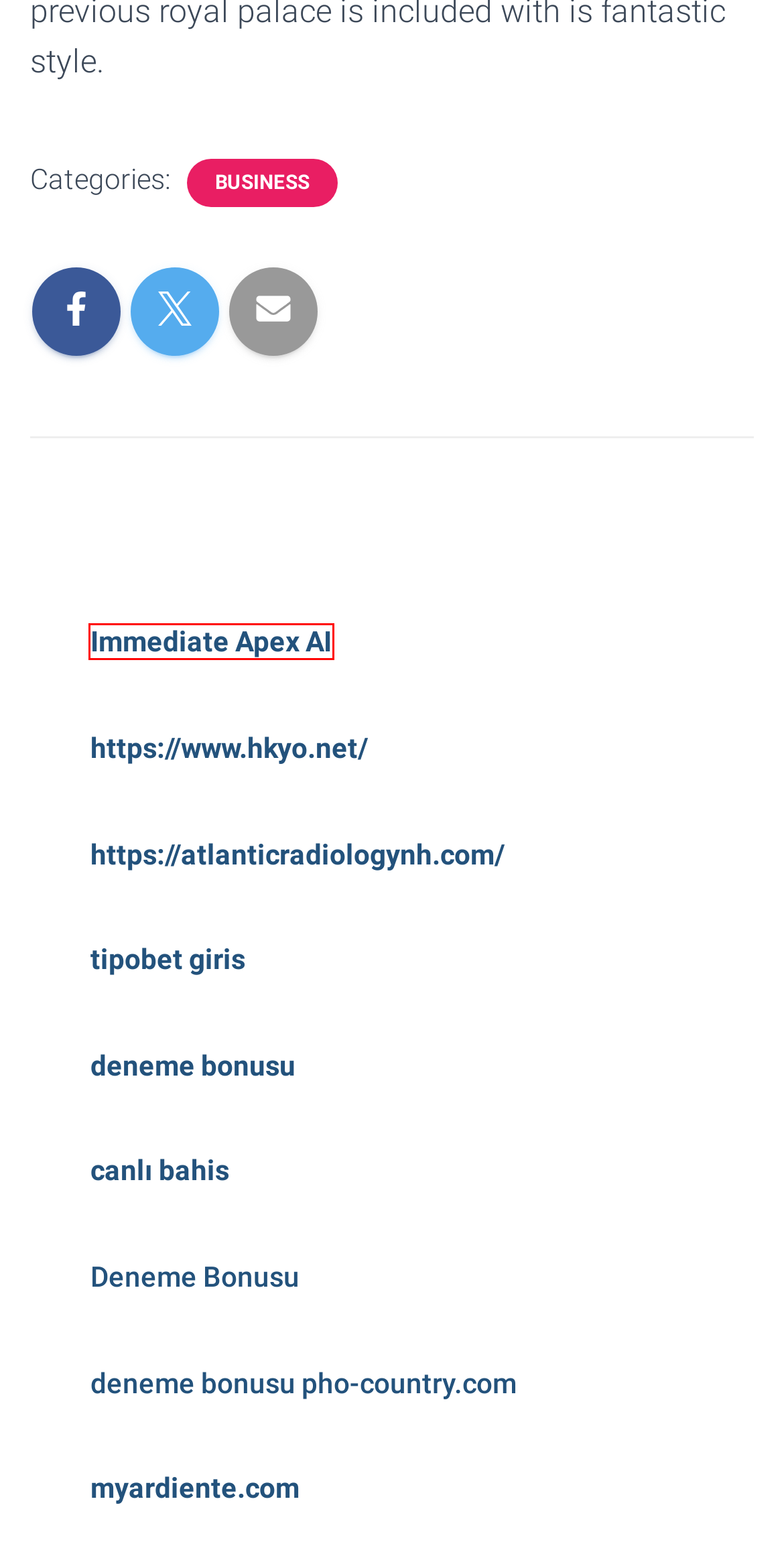You have a screenshot of a webpage with a red bounding box highlighting a UI element. Your task is to select the best webpage description that corresponds to the new webpage after clicking the element. Here are the descriptions:
A. 6 Essential Household Items List for a New Home – Iuknqru
B. Iuknqru
C. admin – Iuknqru
D. Crypto Mining Conference: Innovations and Sustainability – Iuknqru
E. Transform Your Viewing Experience with an IPTV Subscription – Iuknqru
F. Buy Cheap Roxicodone 30mg Online Generic at BBHOnlineStore
G. Business – Iuknqru
H. Immediate Apex AI Official - Your Trusted Trading Partner

H